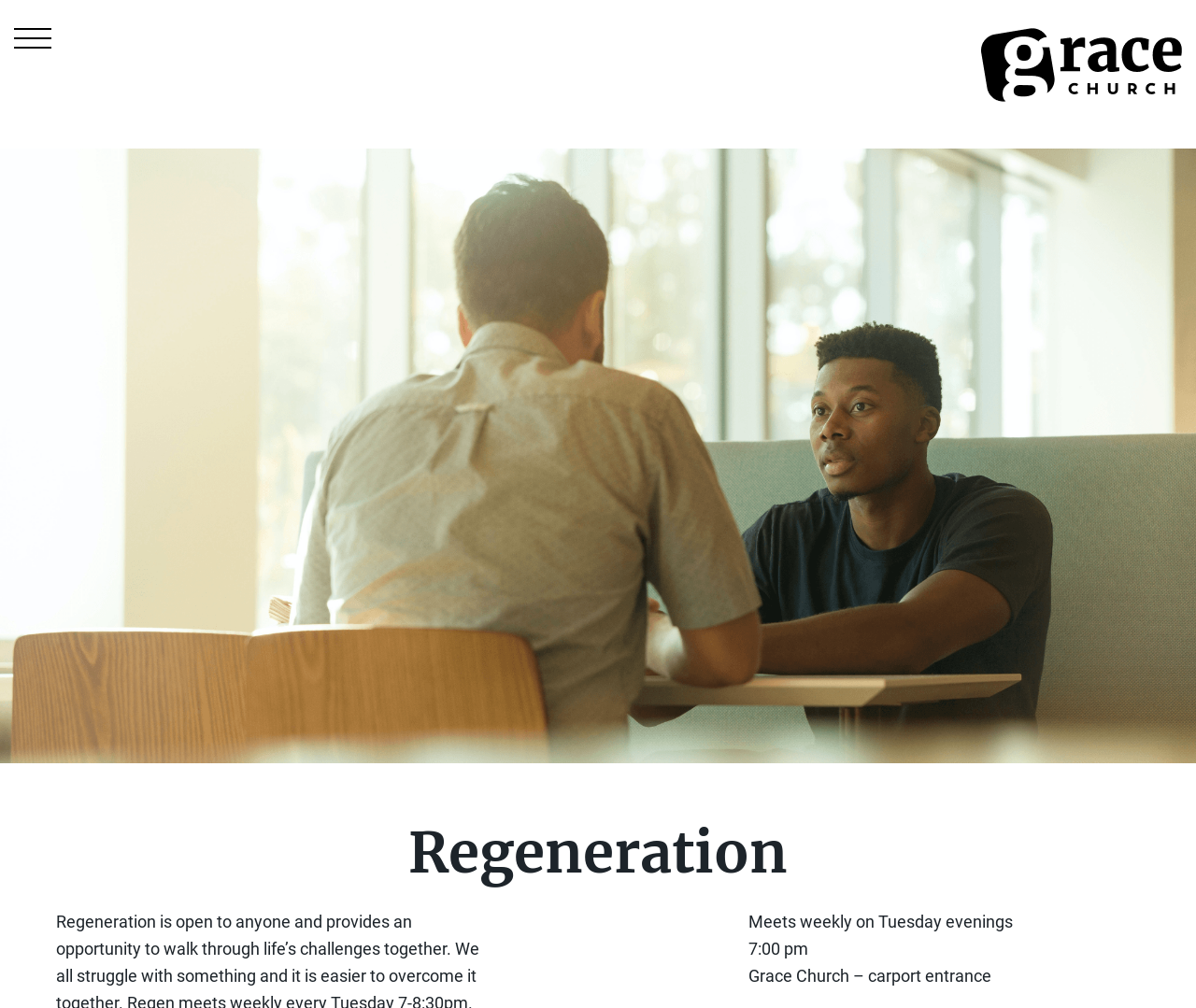How often does Regeneration meet?
Give a detailed explanation using the information visible in the image.

I found the frequency of meetings by analyzing the text elements on the webpage. The text 'Meets weekly on Tuesday evenings' indicates that Regeneration meets on a weekly basis.